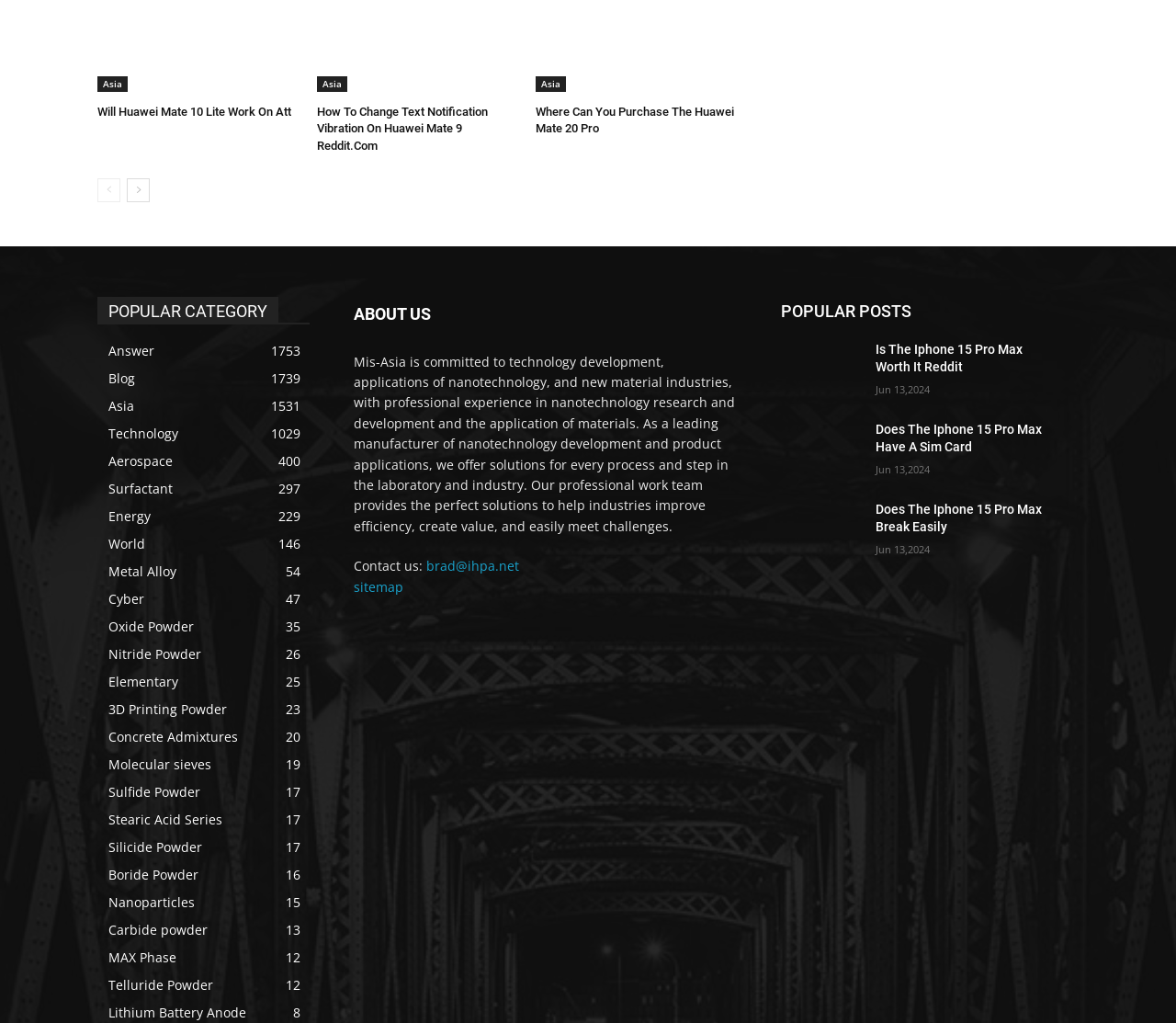Find the bounding box coordinates for the area you need to click to carry out the instruction: "Contact us through 'brad@ihpa.net'". The coordinates should be four float numbers between 0 and 1, indicated as [left, top, right, bottom].

[0.362, 0.545, 0.441, 0.562]